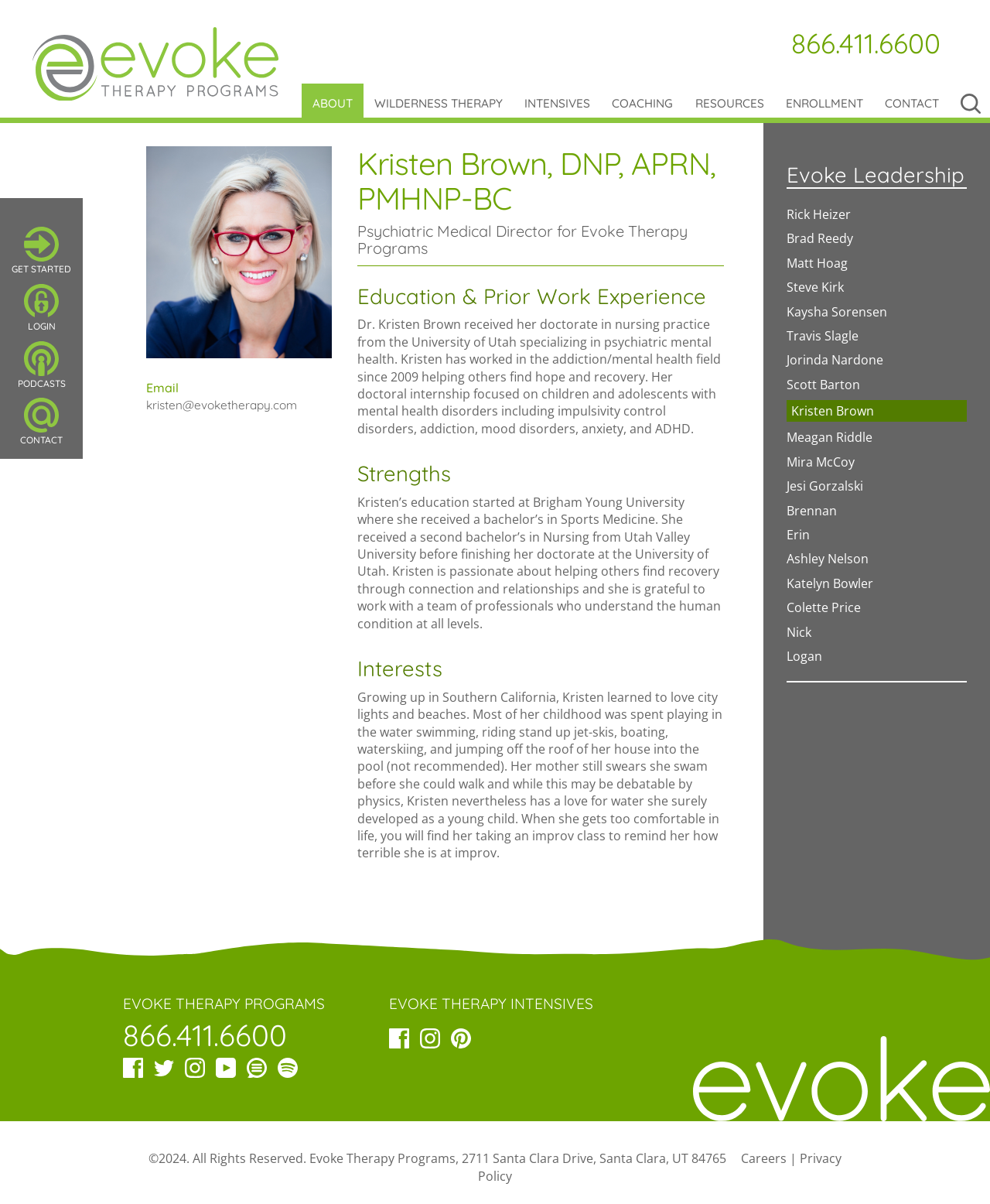What is Kristen Brown's profession?
Can you provide an in-depth and detailed response to the question?

Based on the webpage, Kristen Brown's profession can be determined by reading the heading 'Psychiatric Medical Director for Evoke Therapy Programs' under her name and photo.